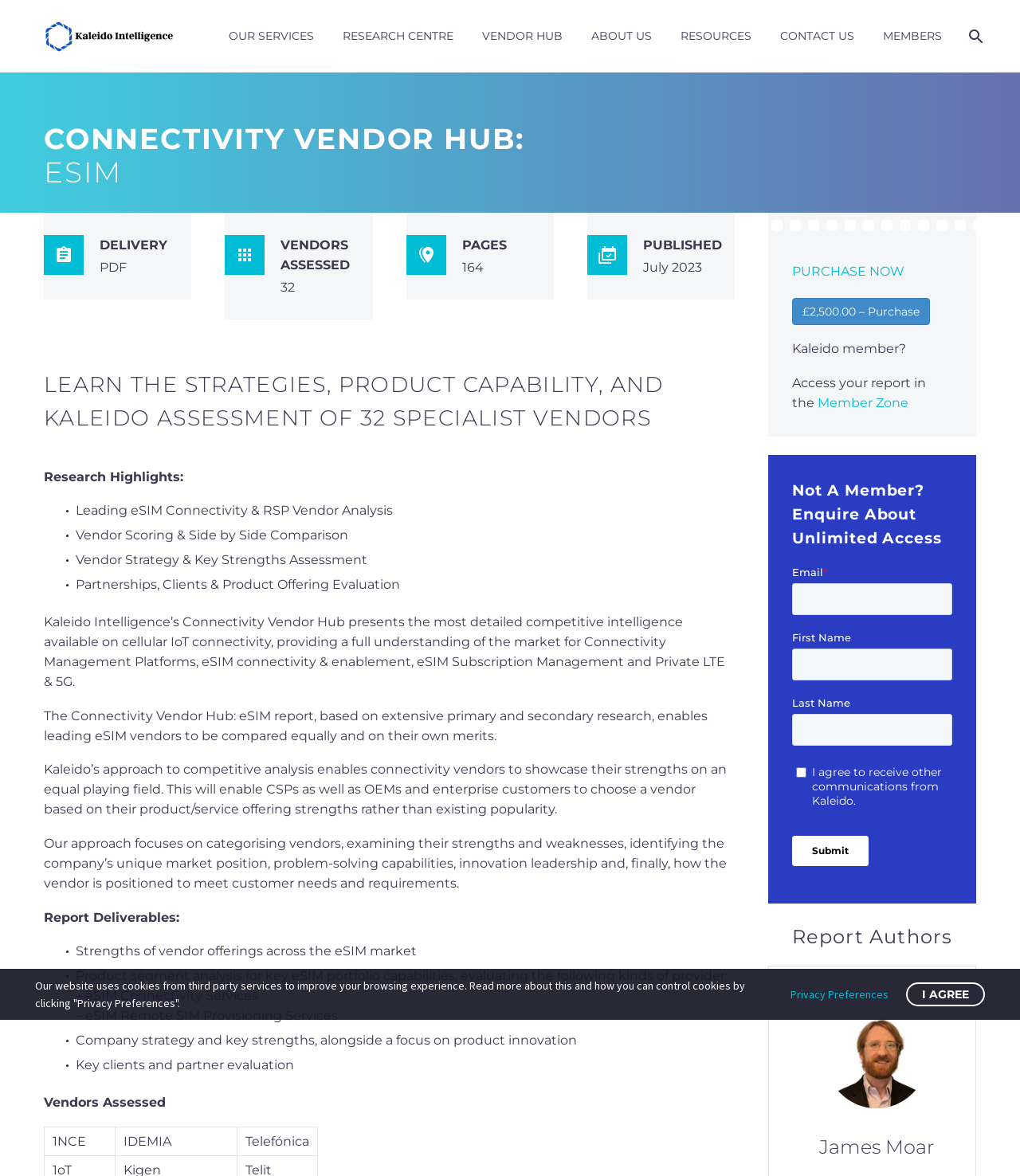Based on the image, provide a detailed and complete answer to the question: 
How many vendors are assessed in this report?

The number of vendors assessed in this report can be found in the section 'VENDORS ASSESSED' which states '32'.